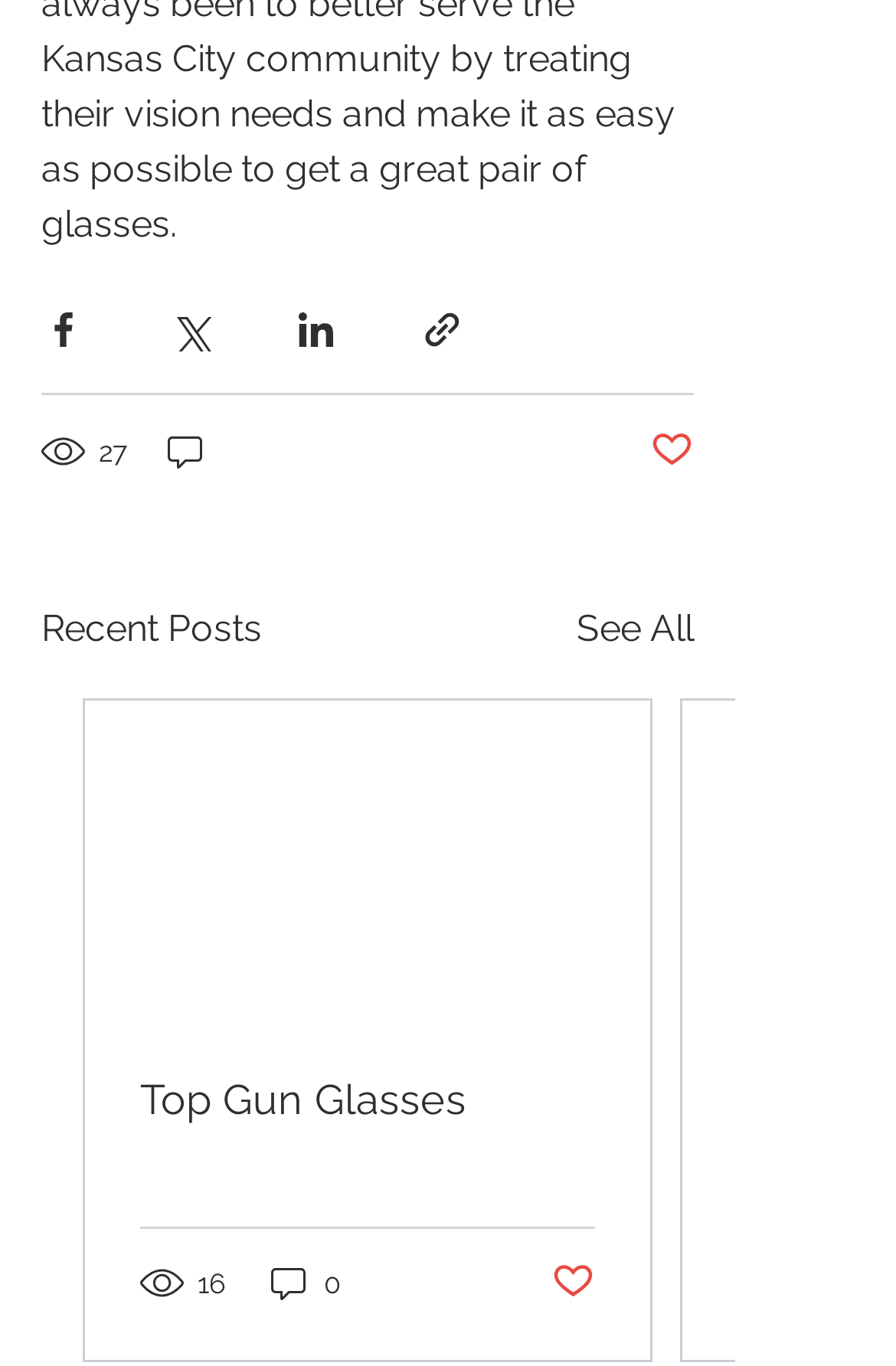Give a one-word or one-phrase response to the question: 
How many social media sharing options are available?

4